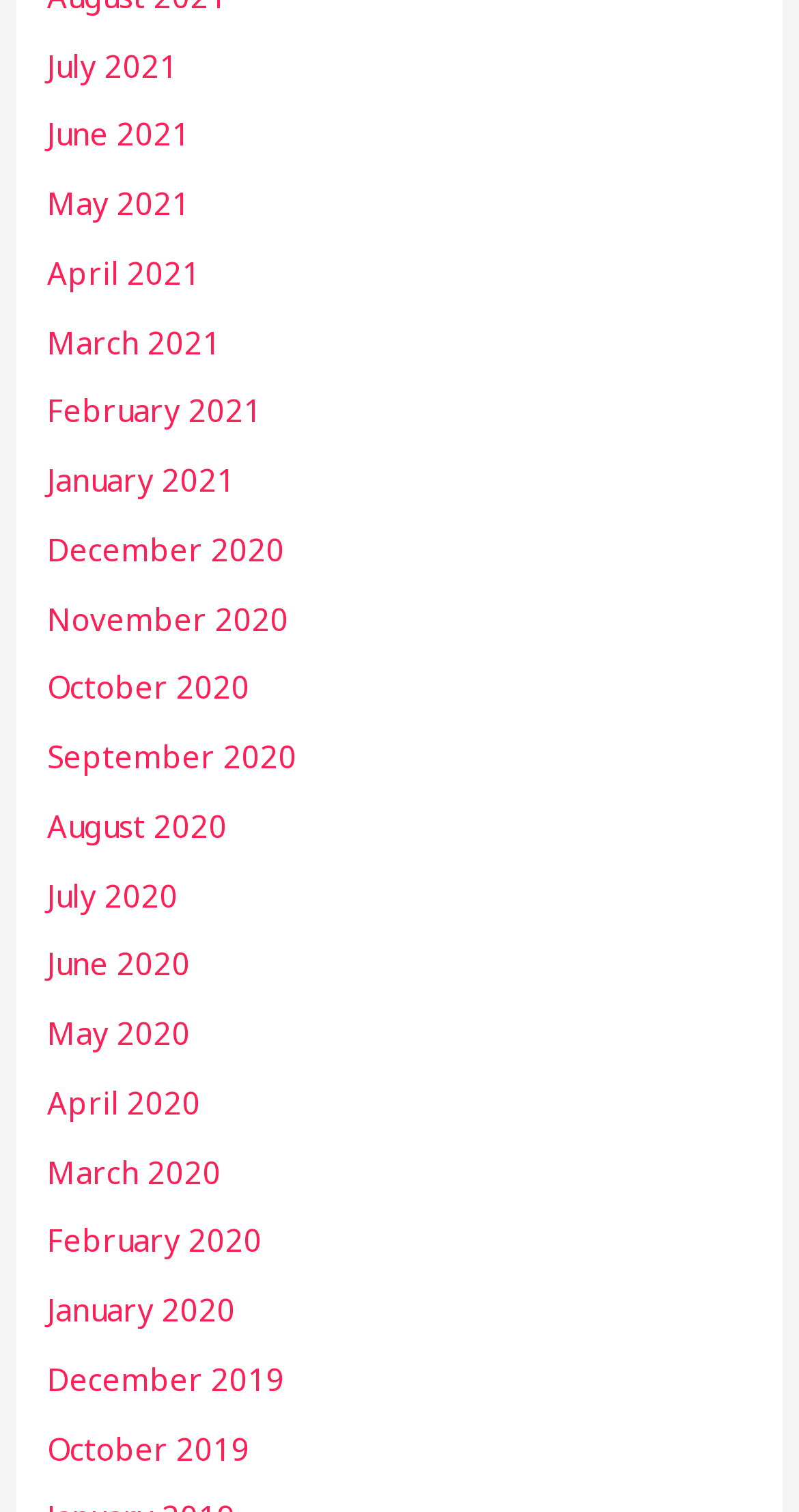Locate the bounding box coordinates of the area you need to click to fulfill this instruction: 'view October 2019'. The coordinates must be in the form of four float numbers ranging from 0 to 1: [left, top, right, bottom].

[0.059, 0.944, 0.313, 0.971]